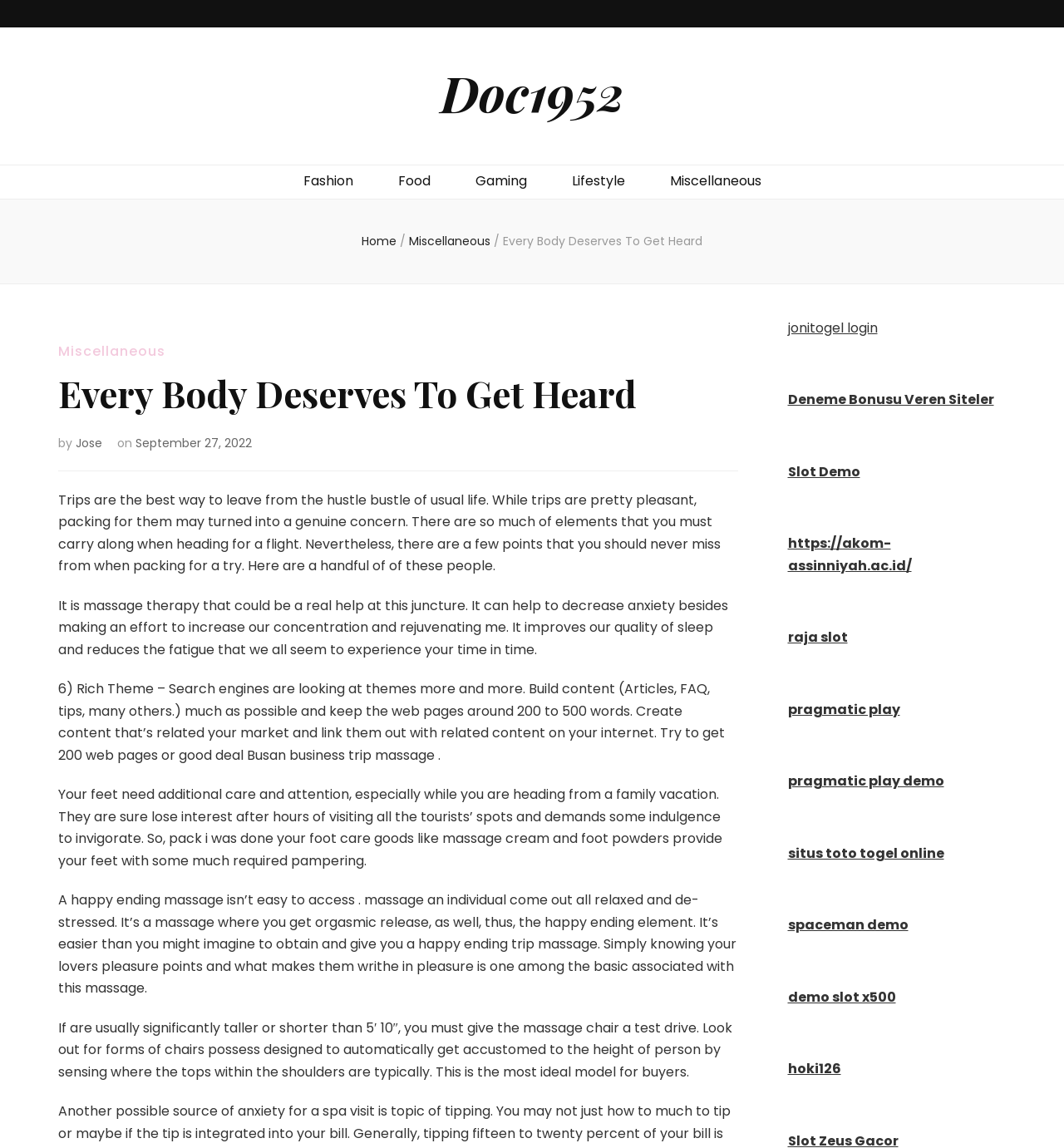Using the information in the image, could you please answer the following question in detail:
How many paragraphs are there in the article?

The article section contains 5 paragraphs of text, each discussing a different aspect of massage and travel.